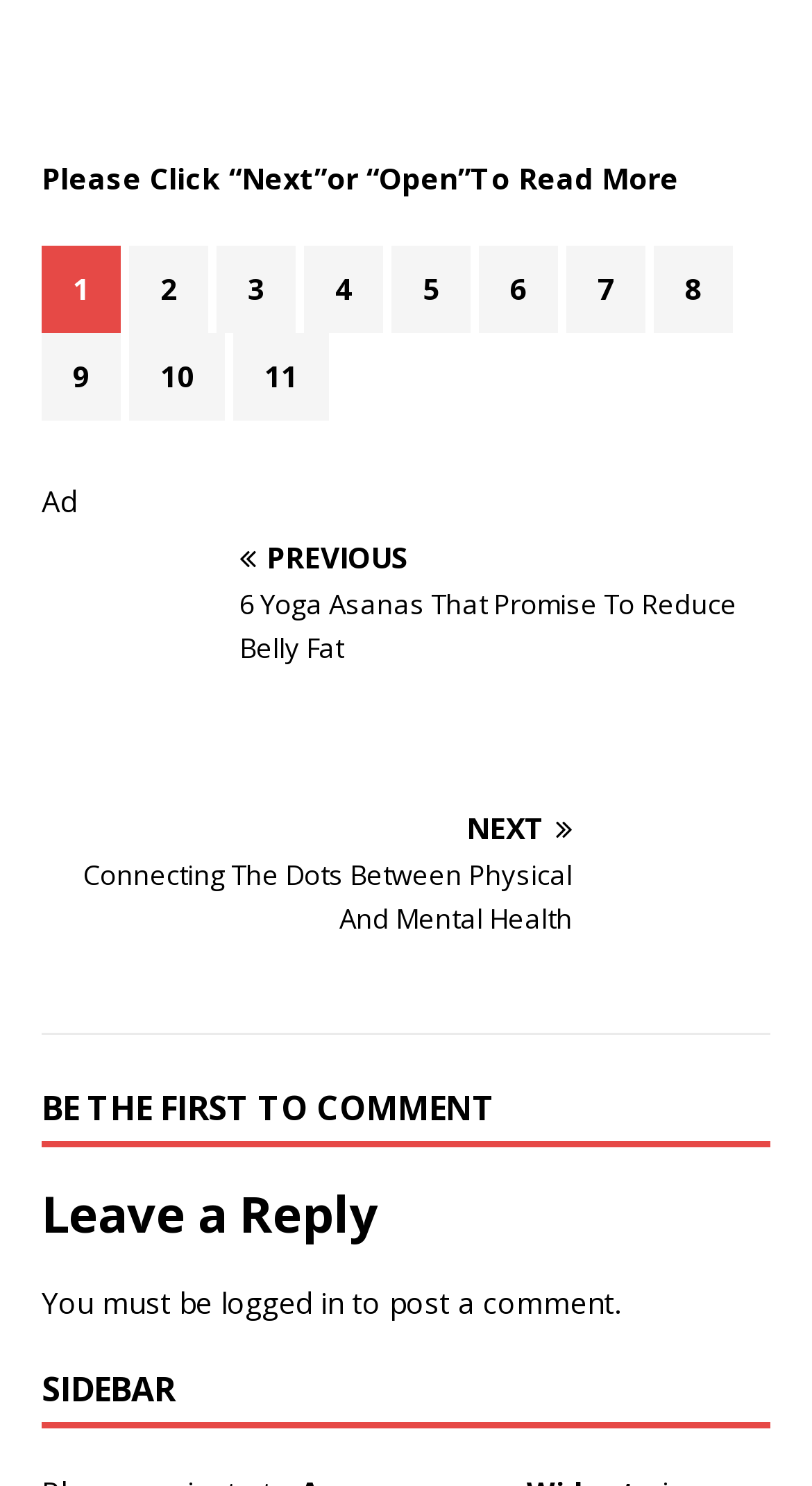How many headings are there in the sidebar?
Using the image as a reference, answer with just one word or a short phrase.

1